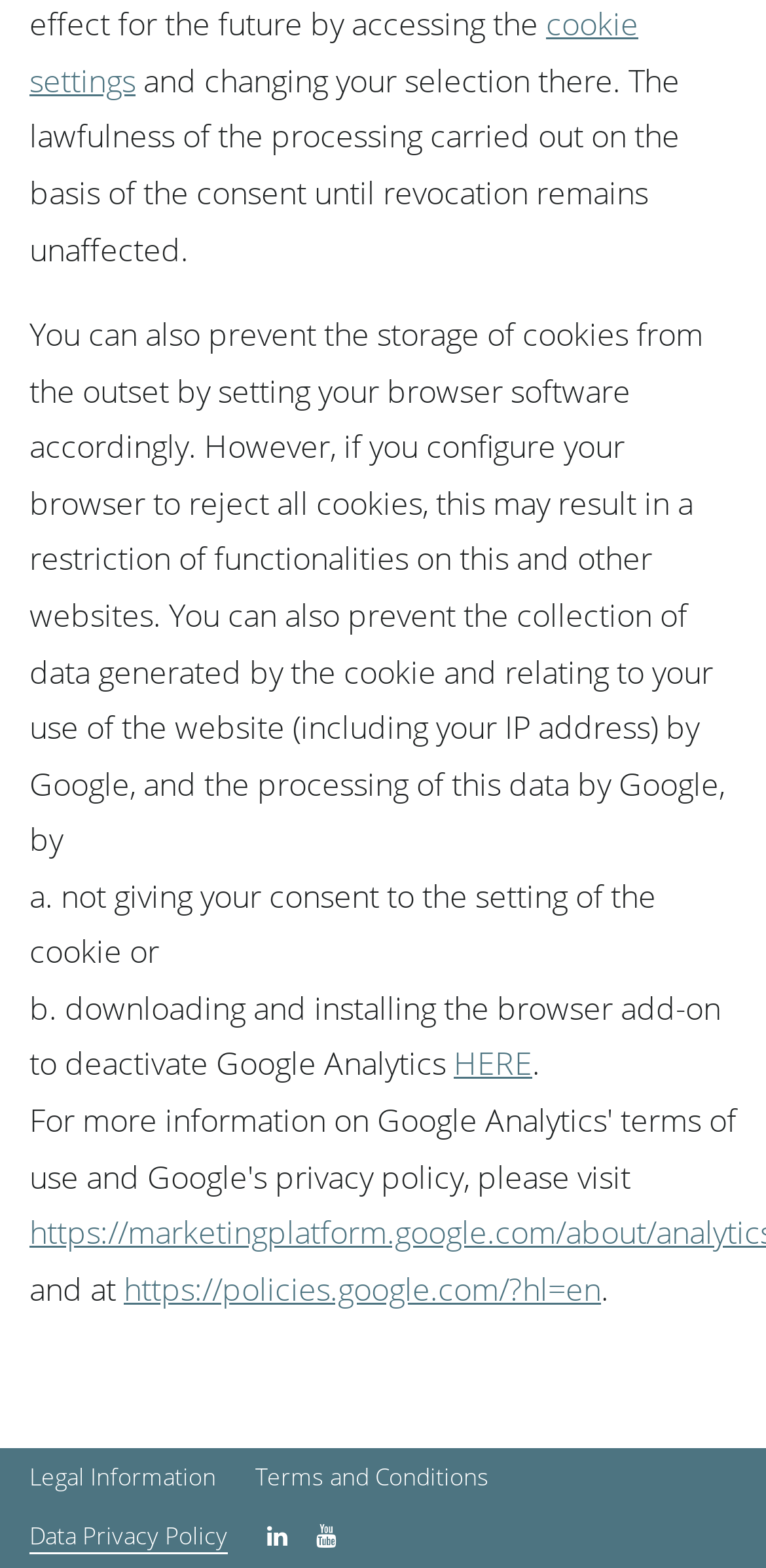Respond to the question below with a single word or phrase:
What happens if I configure my browser to reject all cookies?

Restriction of functionalities